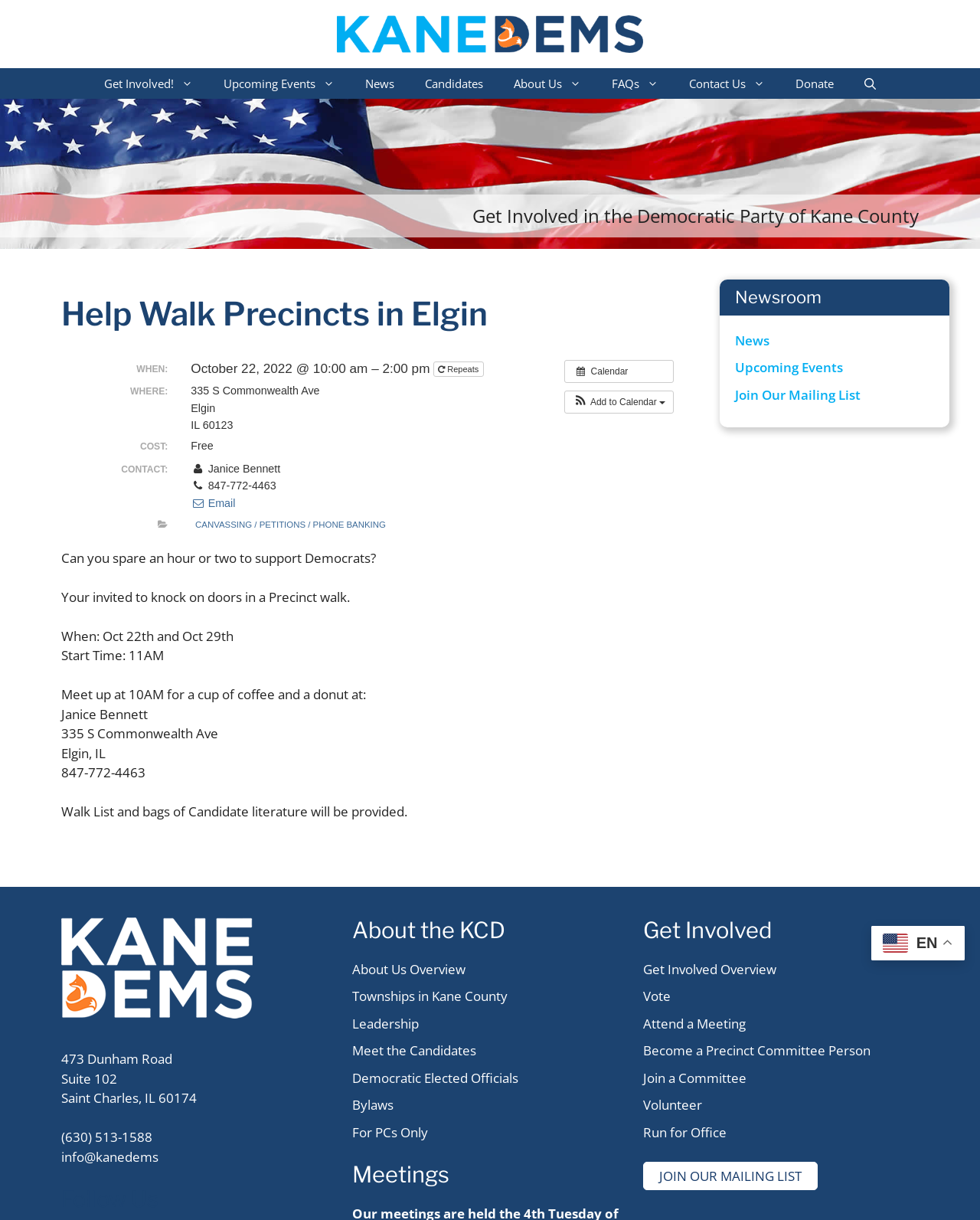What is the start time of the event?
Using the image as a reference, deliver a detailed and thorough answer to the question.

I found the start time of the event by looking at the static text element with the text 'Start Time: 11AM' inside the article element.